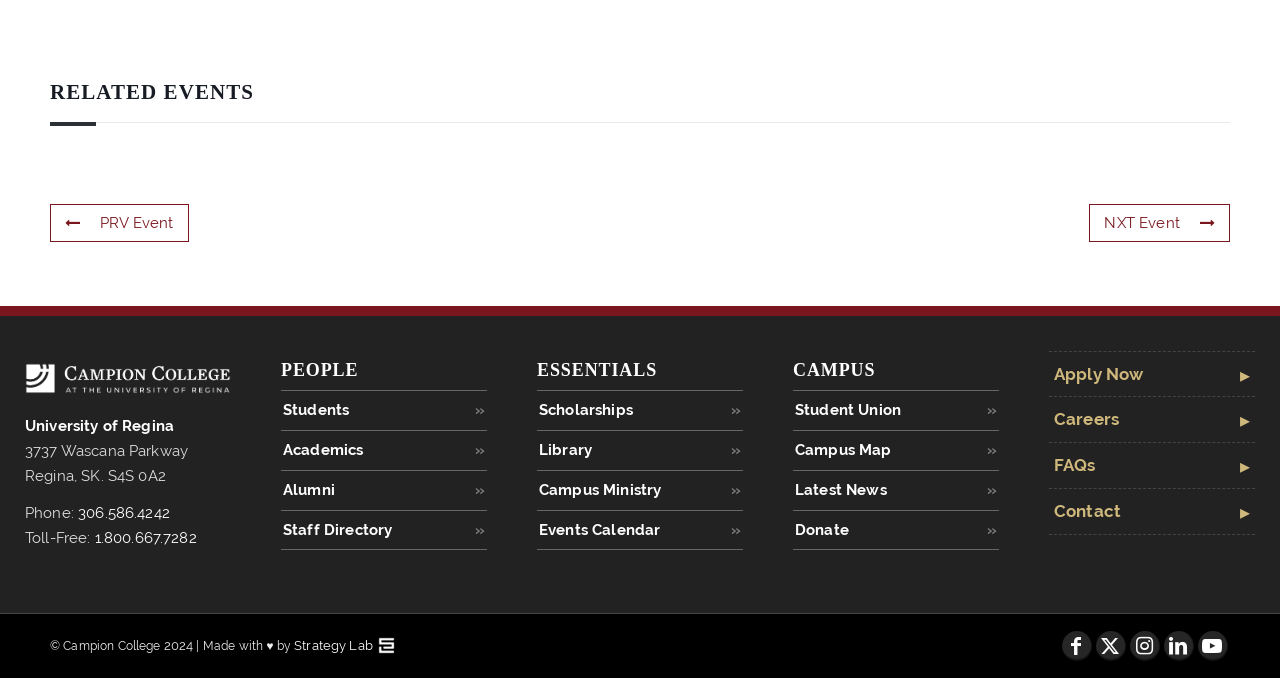Find the bounding box coordinates of the element I should click to carry out the following instruction: "View related events".

[0.039, 0.092, 0.961, 0.181]